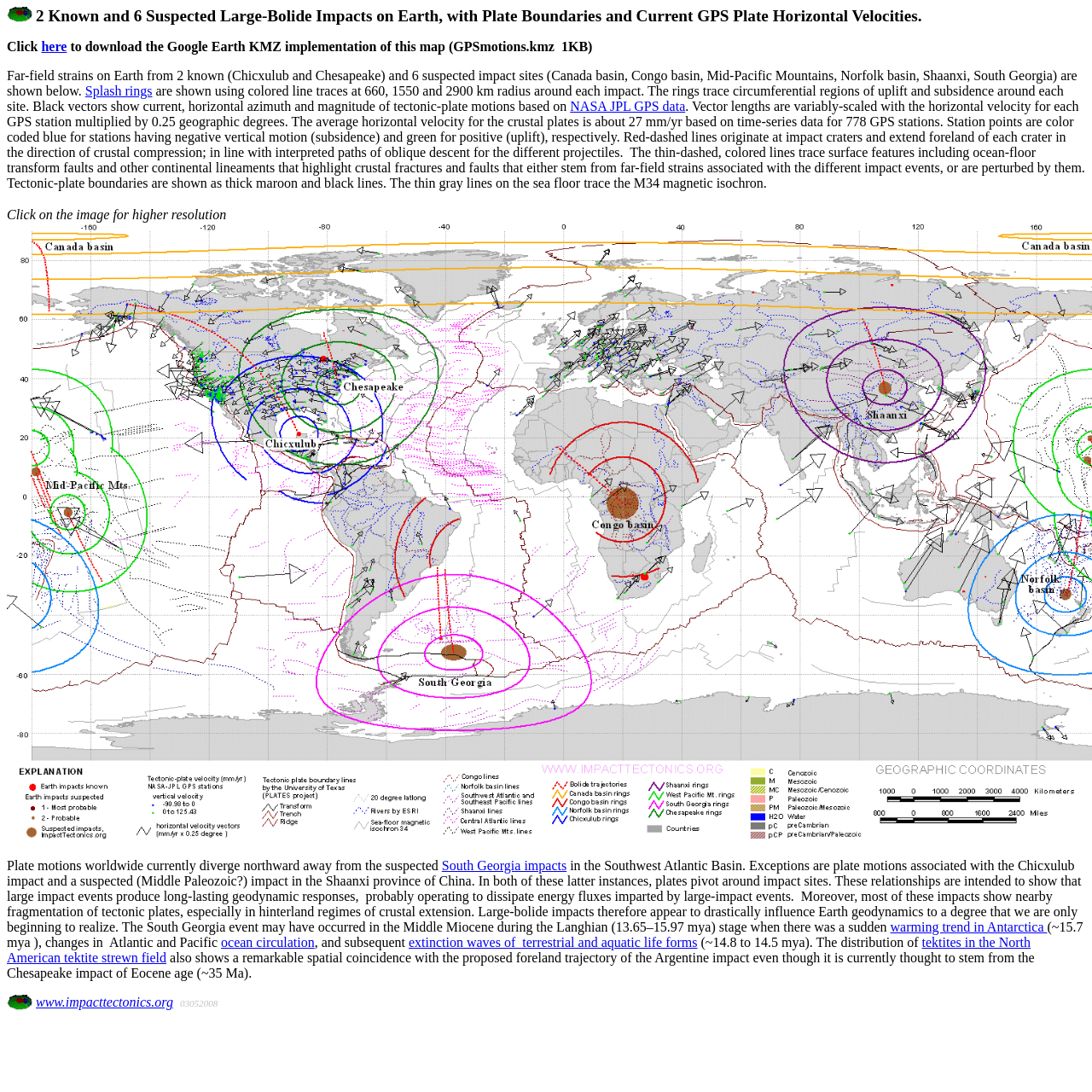Respond to the following question using a concise word or phrase: 
What is shown in the image on this webpage?

Impact sites and tectonic plate motions